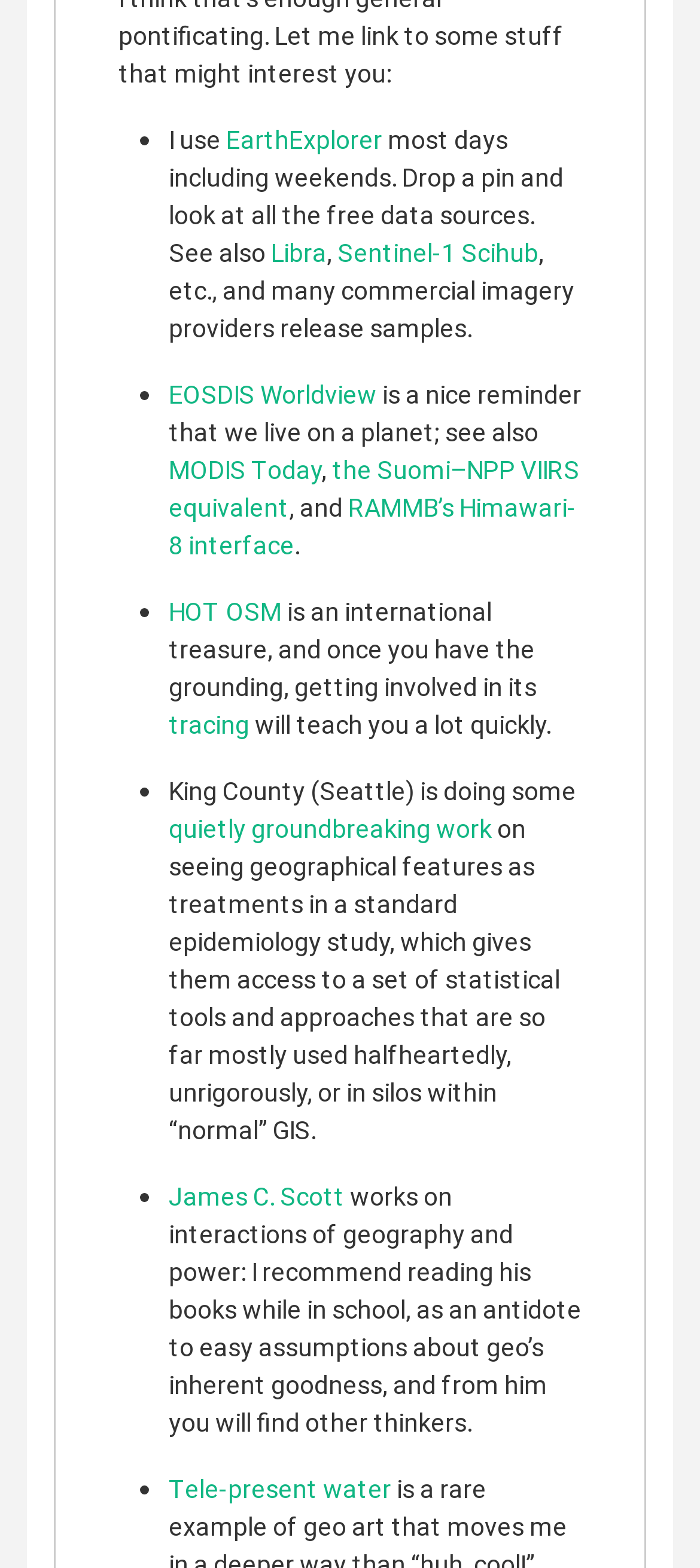Give the bounding box coordinates for this UI element: "aria-label="Toggle navigation"". The coordinates should be four float numbers between 0 and 1, arranged as [left, top, right, bottom].

None